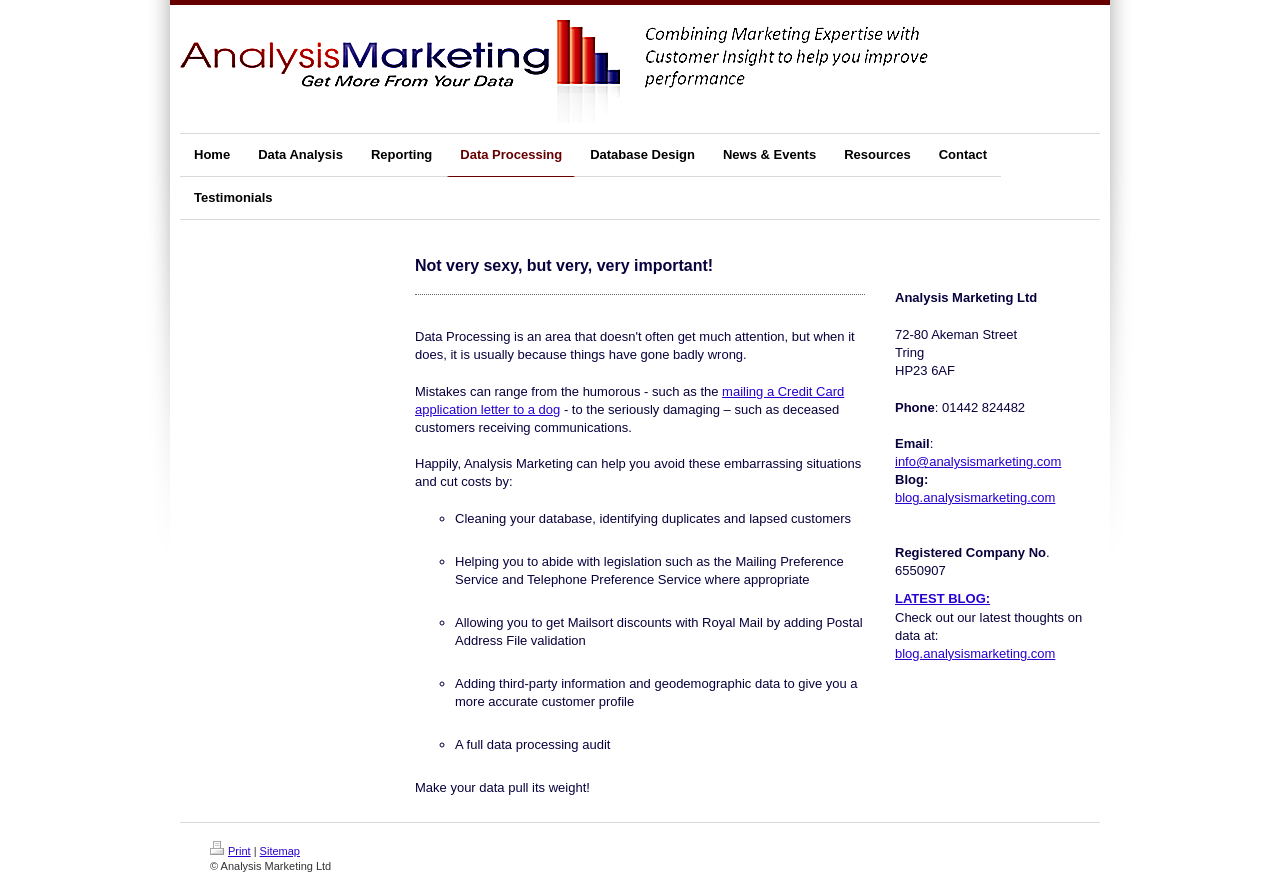Determine the bounding box coordinates of the section to be clicked to follow the instruction: "Print the page". The coordinates should be given as four float numbers between 0 and 1, formatted as [left, top, right, bottom].

[0.164, 0.962, 0.196, 0.976]